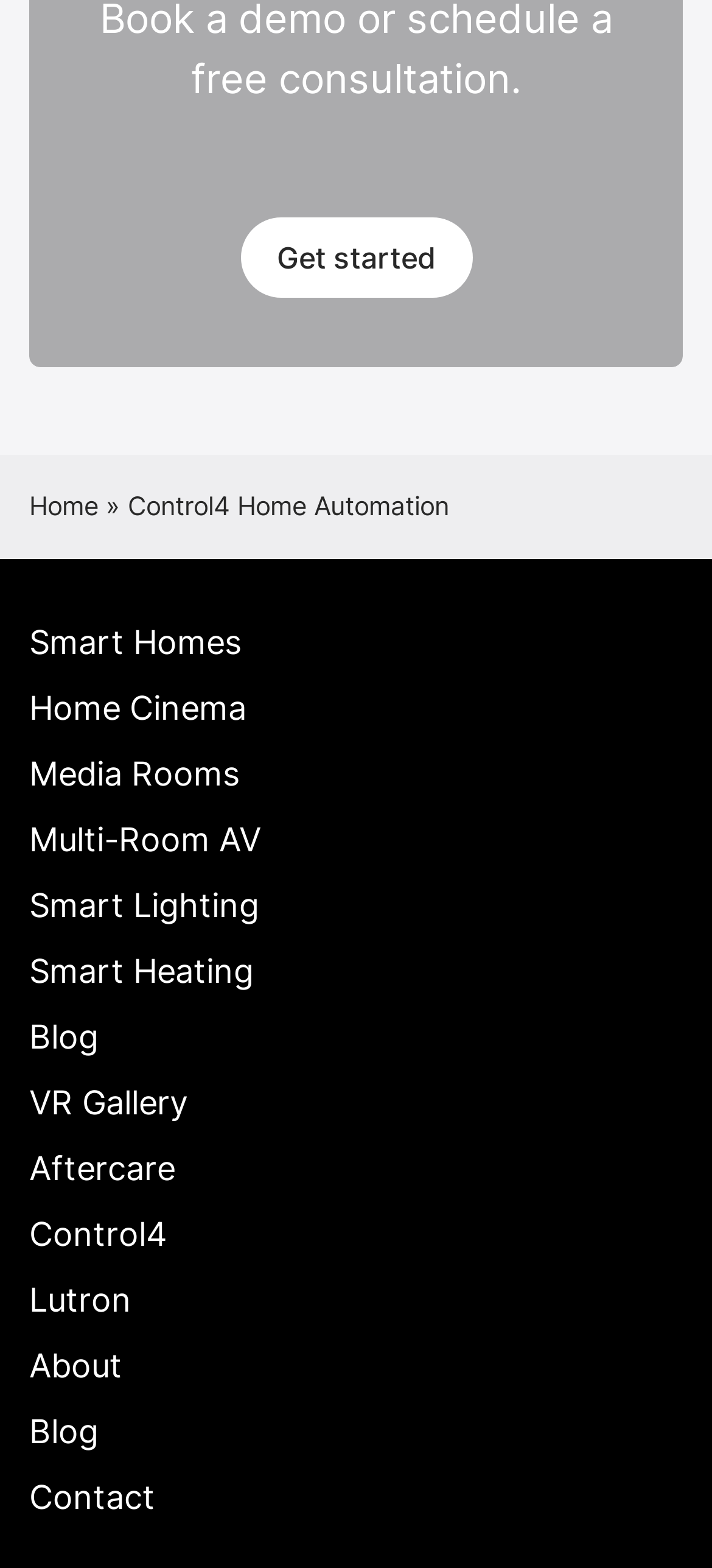How many links are there in the navigation breadcrumbs?
Using the image, answer in one word or phrase.

14